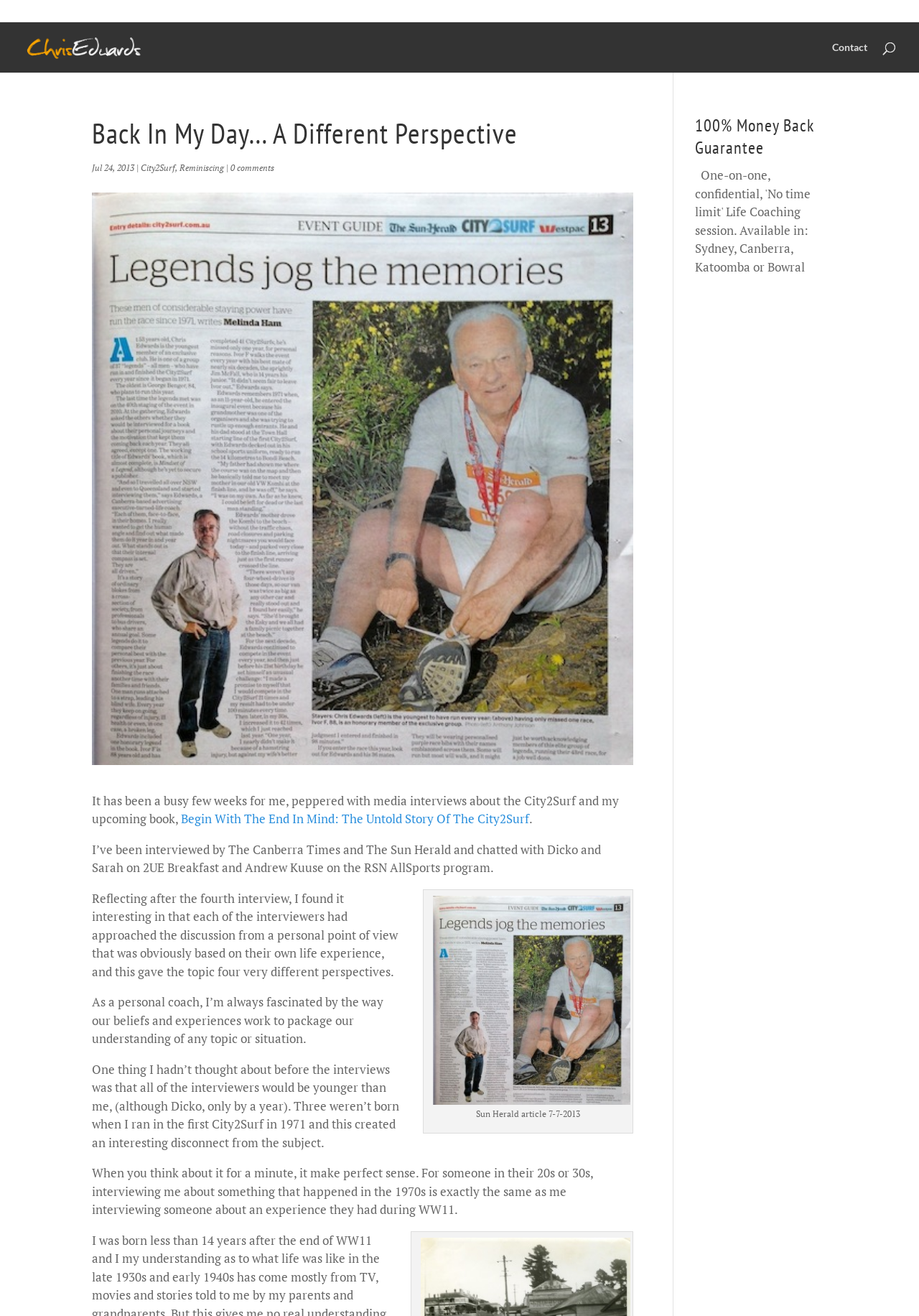Determine the bounding box coordinates of the section I need to click to execute the following instruction: "Check the 'Copyright' information". Provide the coordinates as four float numbers between 0 and 1, i.e., [left, top, right, bottom].

None